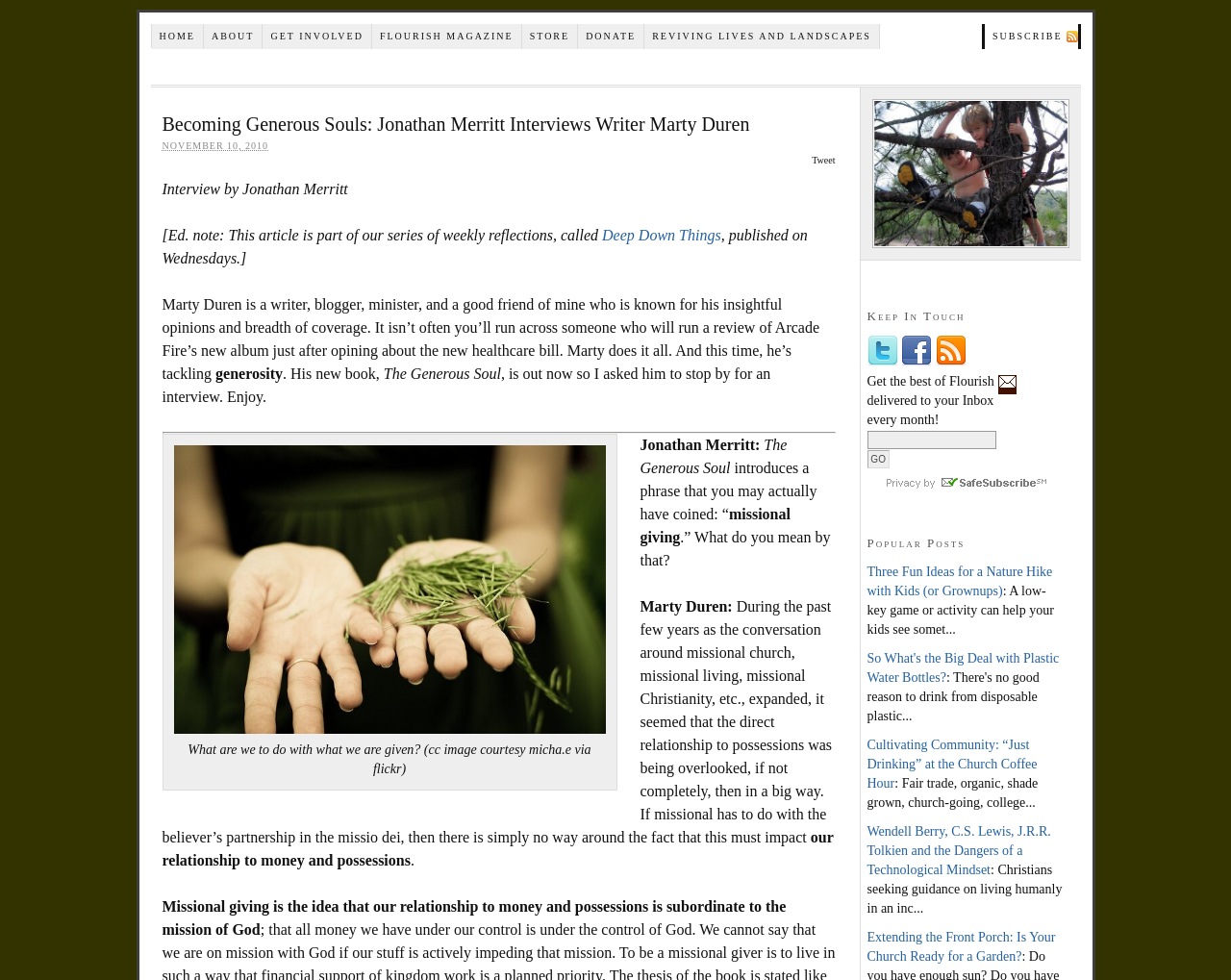Please identify the bounding box coordinates of the area that needs to be clicked to fulfill the following instruction: "View the 'Popular Posts'."

[0.704, 0.545, 0.864, 0.564]